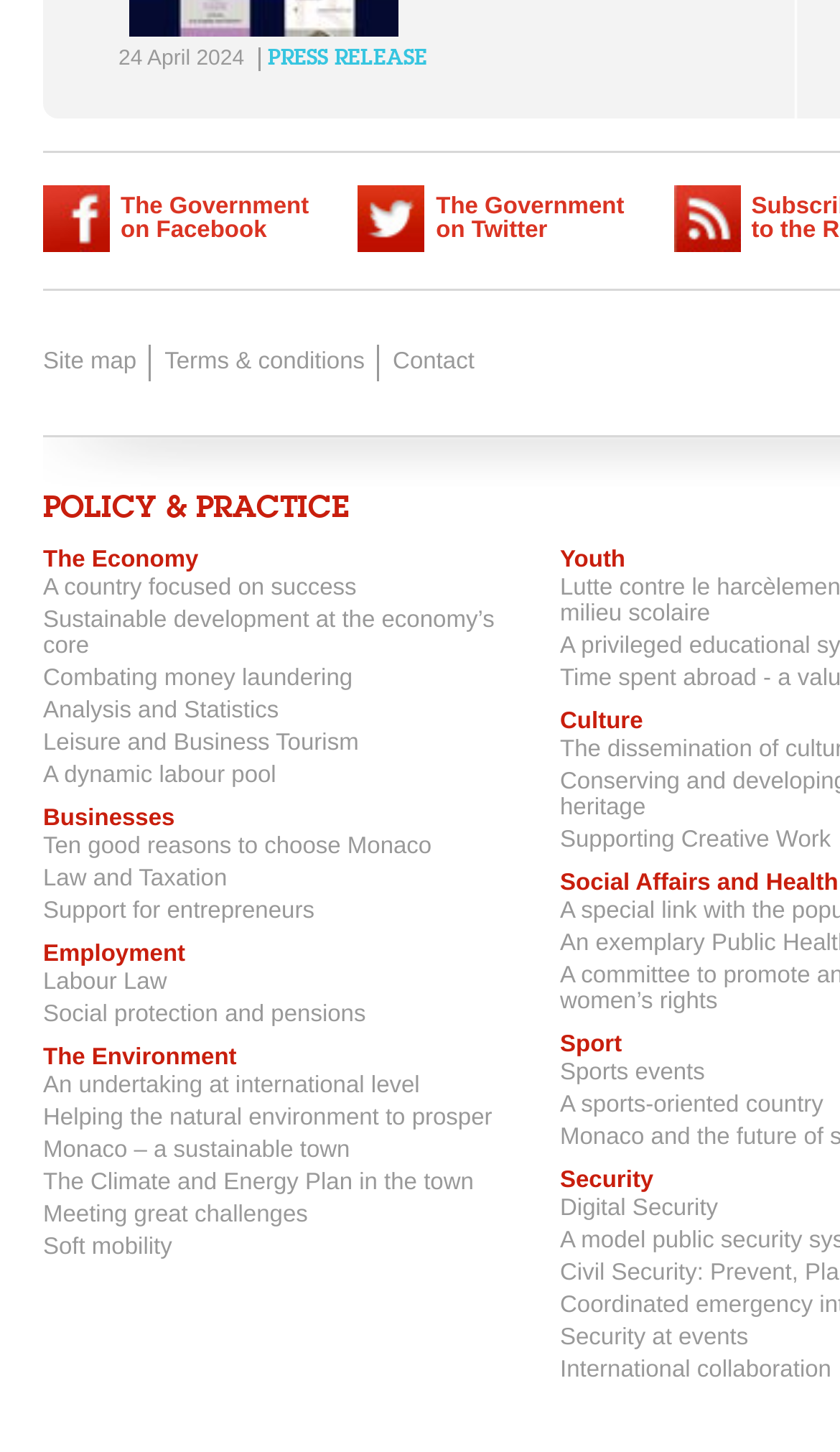Please locate the bounding box coordinates of the element that needs to be clicked to achieve the following instruction: "View Facebook page". The coordinates should be four float numbers between 0 and 1, i.e., [left, top, right, bottom].

[0.051, 0.128, 0.381, 0.174]